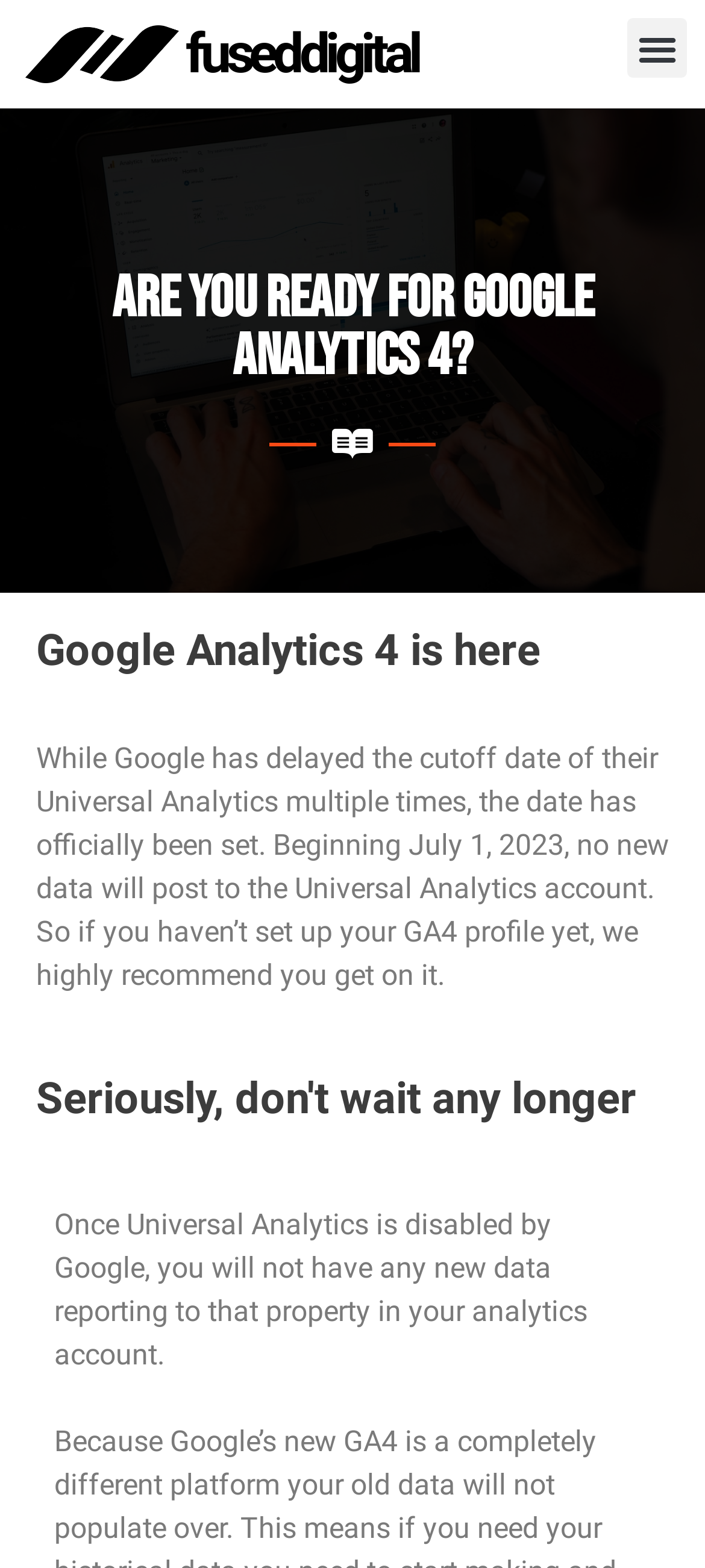What is the company name?
Respond with a short answer, either a single word or a phrase, based on the image.

Fused Digital LLC